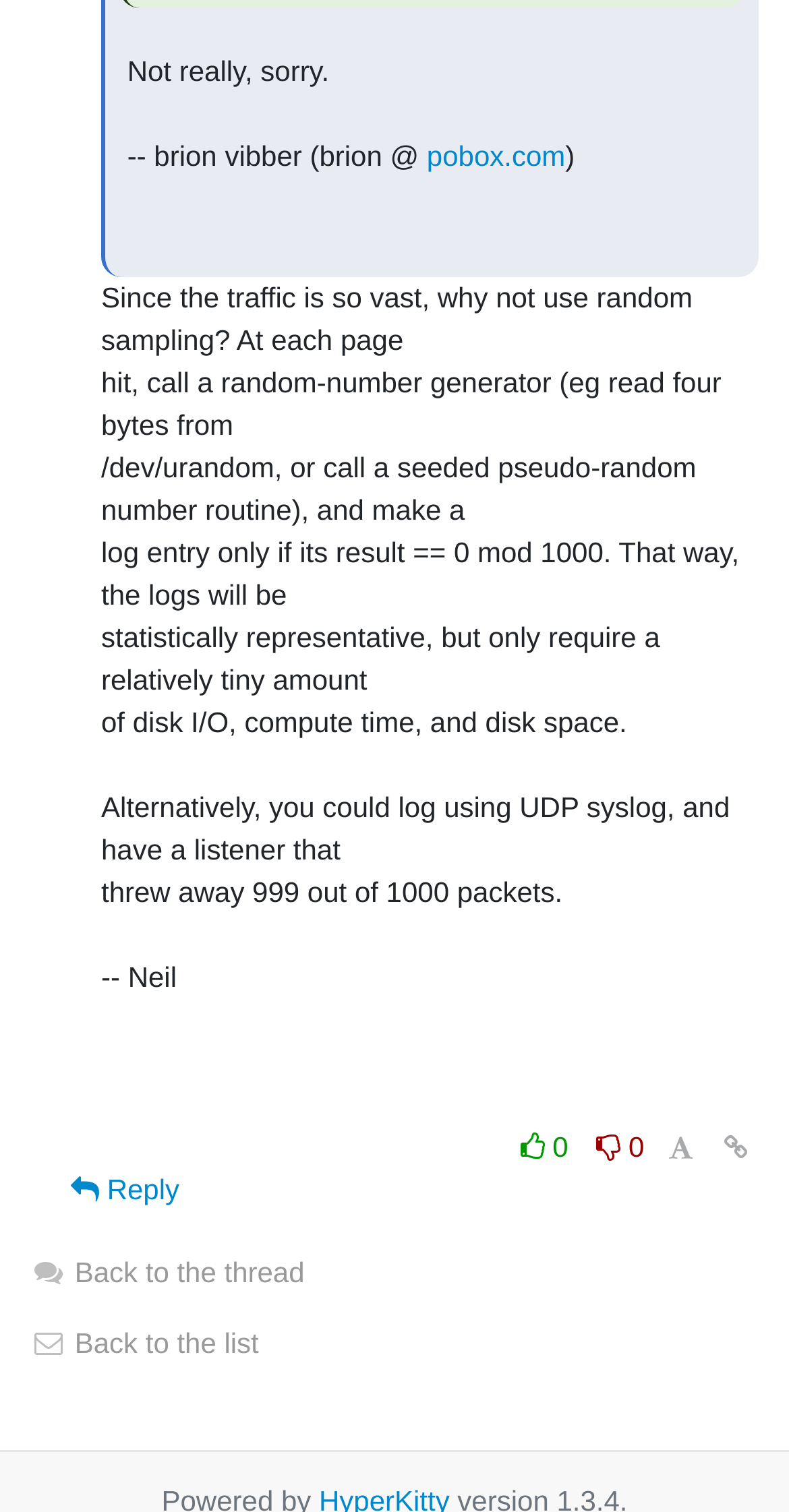Find the bounding box coordinates of the UI element according to this description: "0".

[0.743, 0.741, 0.829, 0.776]